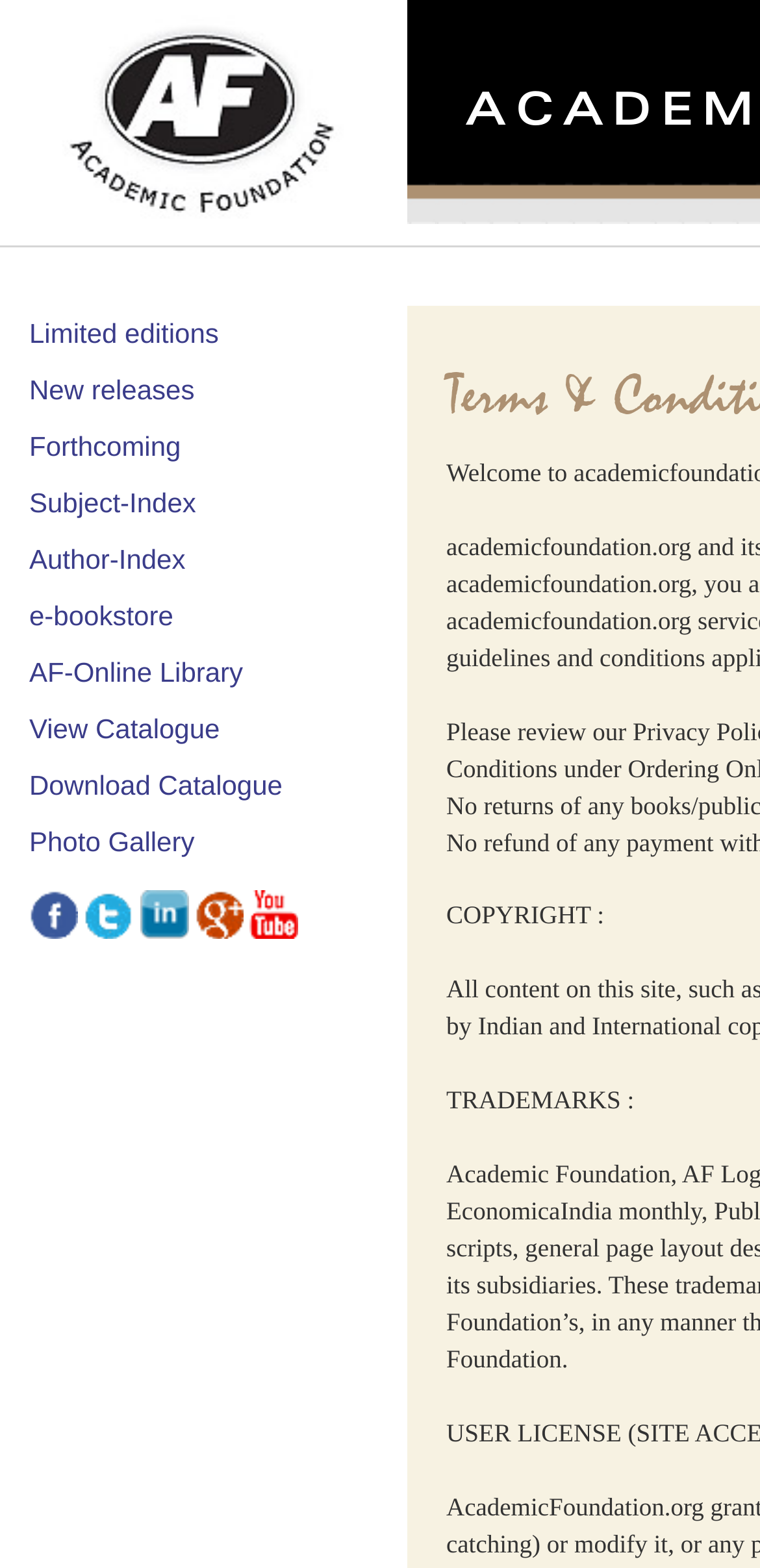Please find the bounding box coordinates of the element that needs to be clicked to perform the following instruction: "browse e-bookstore". The bounding box coordinates should be four float numbers between 0 and 1, represented as [left, top, right, bottom].

[0.0, 0.383, 0.228, 0.402]